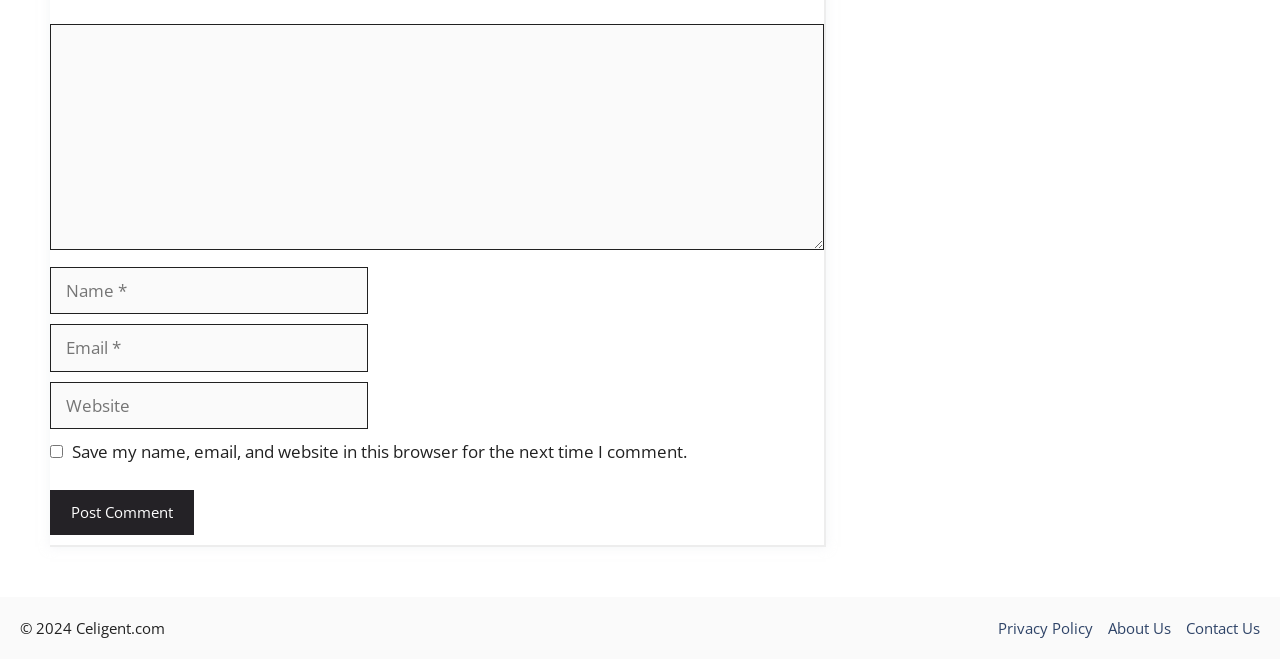Extract the bounding box coordinates for the HTML element that matches this description: "Privacy Policy". The coordinates should be four float numbers between 0 and 1, i.e., [left, top, right, bottom].

[0.78, 0.936, 0.854, 0.97]